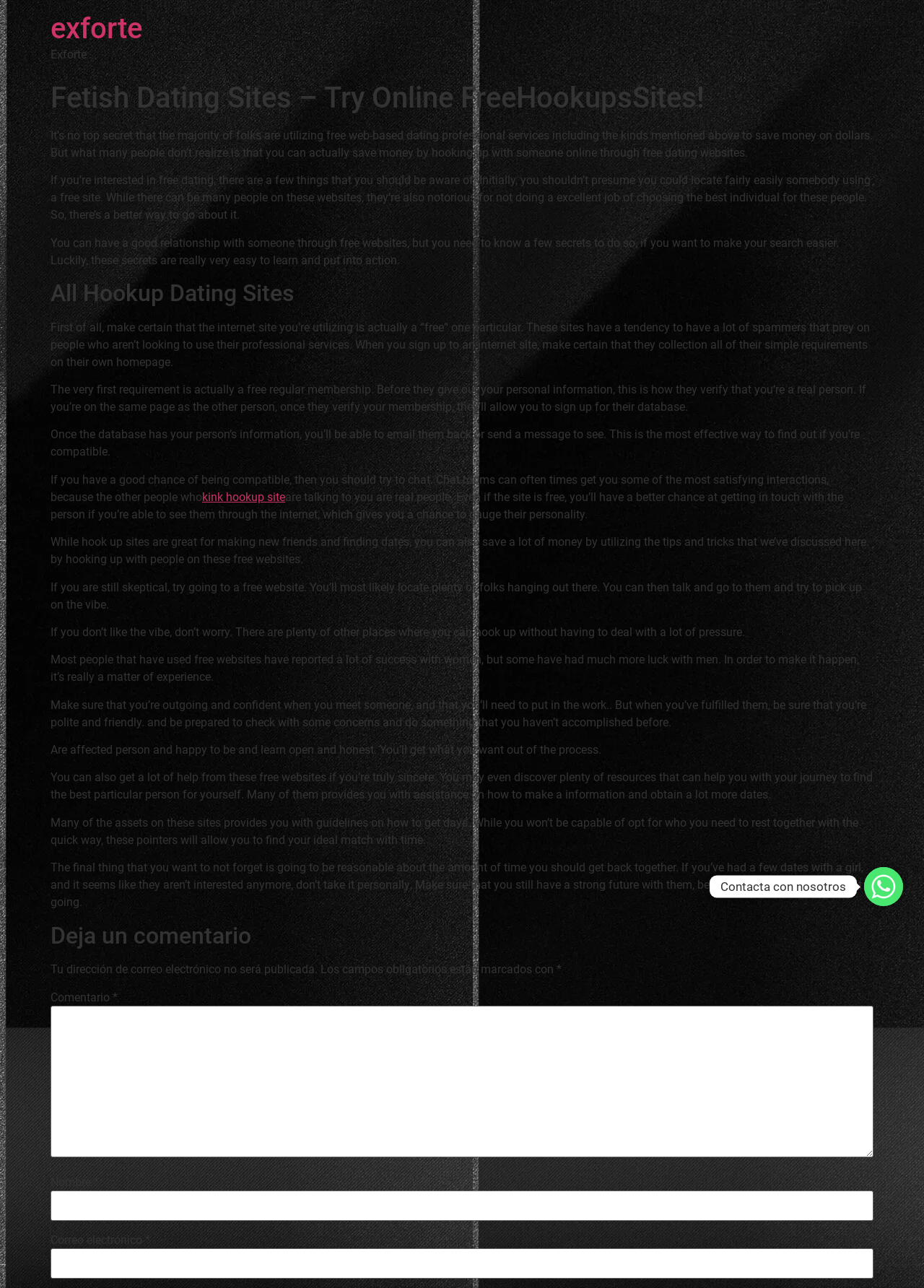Elaborate on the webpage's design and content in a detailed caption.

This webpage is about fetish dating sites and how to use them effectively. At the top, there is a heading that reads "exforte" and a link to the same name. Below that, there is a larger heading that says "Fetish Dating Sites – Try Online FreeHookupsSites!".

The main content of the page is divided into several paragraphs of text. The first paragraph explains that many people use free online dating services to save money, but they may not realize that they can actually save money by hooking up with someone online through free dating websites. The following paragraphs provide tips and secrets on how to use these websites effectively, such as making sure the website is truly free, verifying membership, and using chat rooms to gauge compatibility.

There are several headings throughout the page, including "All Hookup Dating Sites", which is followed by more text about how to use these websites. There is also a link to a "kink hookup site" in the middle of the page.

Towards the bottom of the page, there is a section for leaving a comment, with fields for name, email, and comment. There is also a link to "Contacta con nosotros" (Contact us) and an image next to it.

Overall, the page is focused on providing information and advice on how to use fetish dating sites effectively, with a focus on saving money and finding compatible partners.